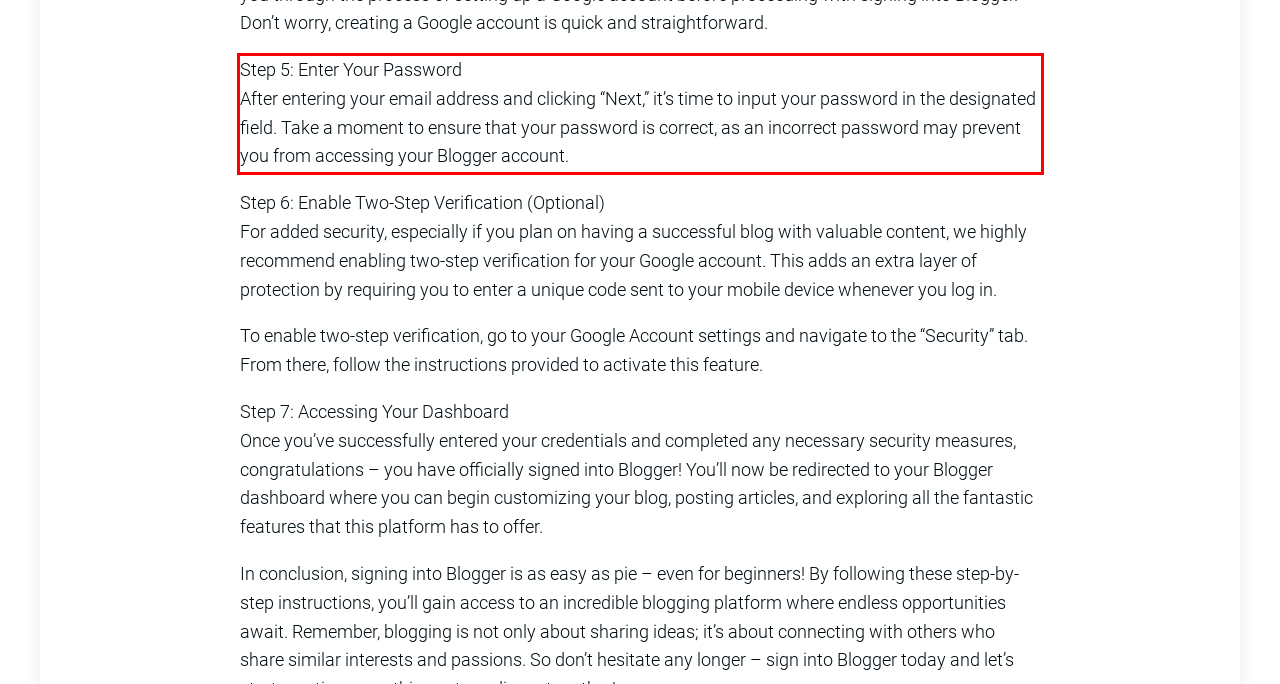In the given screenshot, locate the red bounding box and extract the text content from within it.

Step 5: Enter Your Password After entering your email address and clicking “Next,” it’s time to input your password in the designated field. Take a moment to ensure that your password is correct, as an incorrect password may prevent you from accessing your Blogger account.